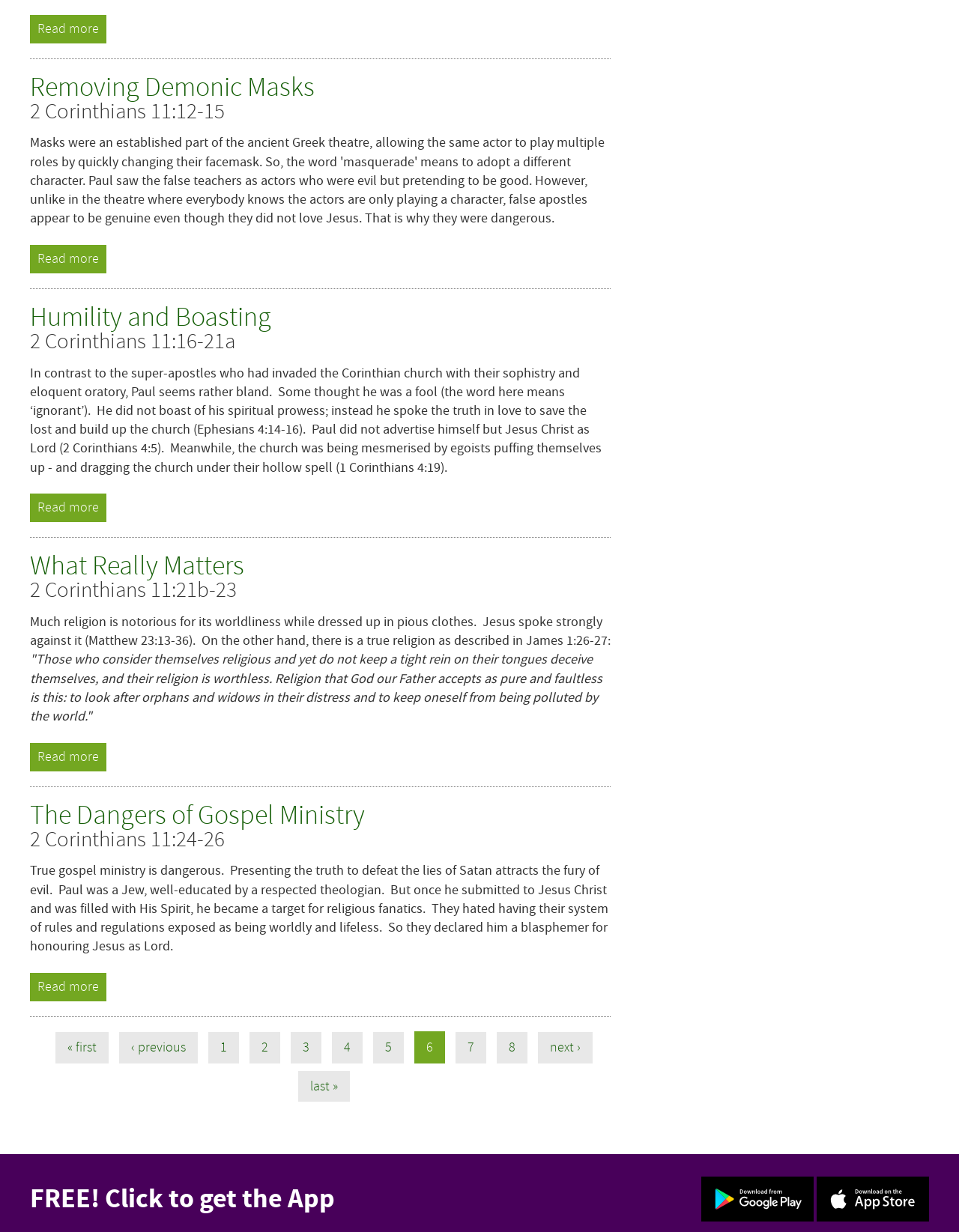What is the purpose of true gospel ministry according to the webpage?
Provide a one-word or short-phrase answer based on the image.

to defeat the lies of Satan